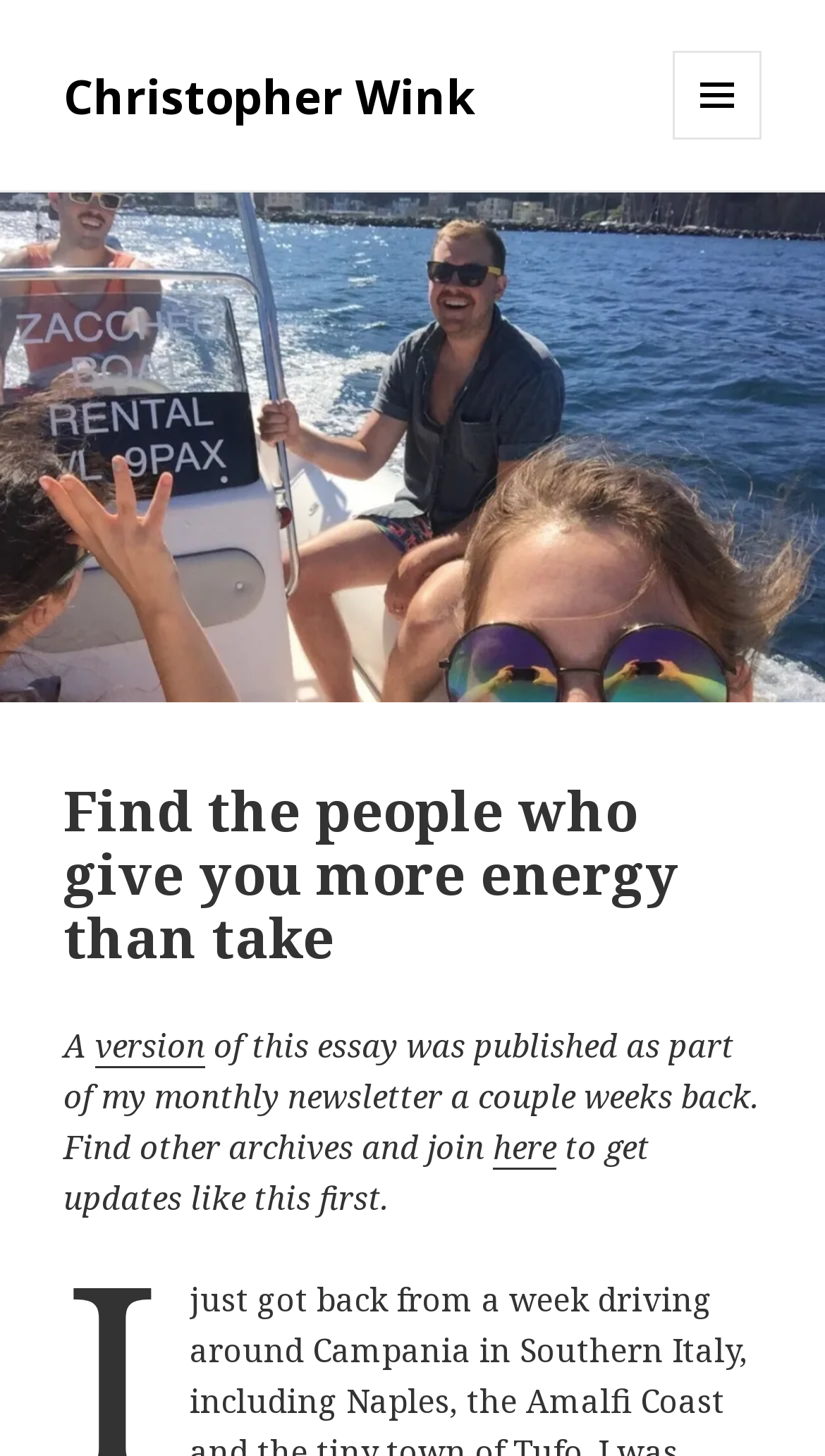Provide the bounding box coordinates of the HTML element described by the text: "here". The coordinates should be in the format [left, top, right, bottom] with values between 0 and 1.

[0.597, 0.773, 0.674, 0.803]